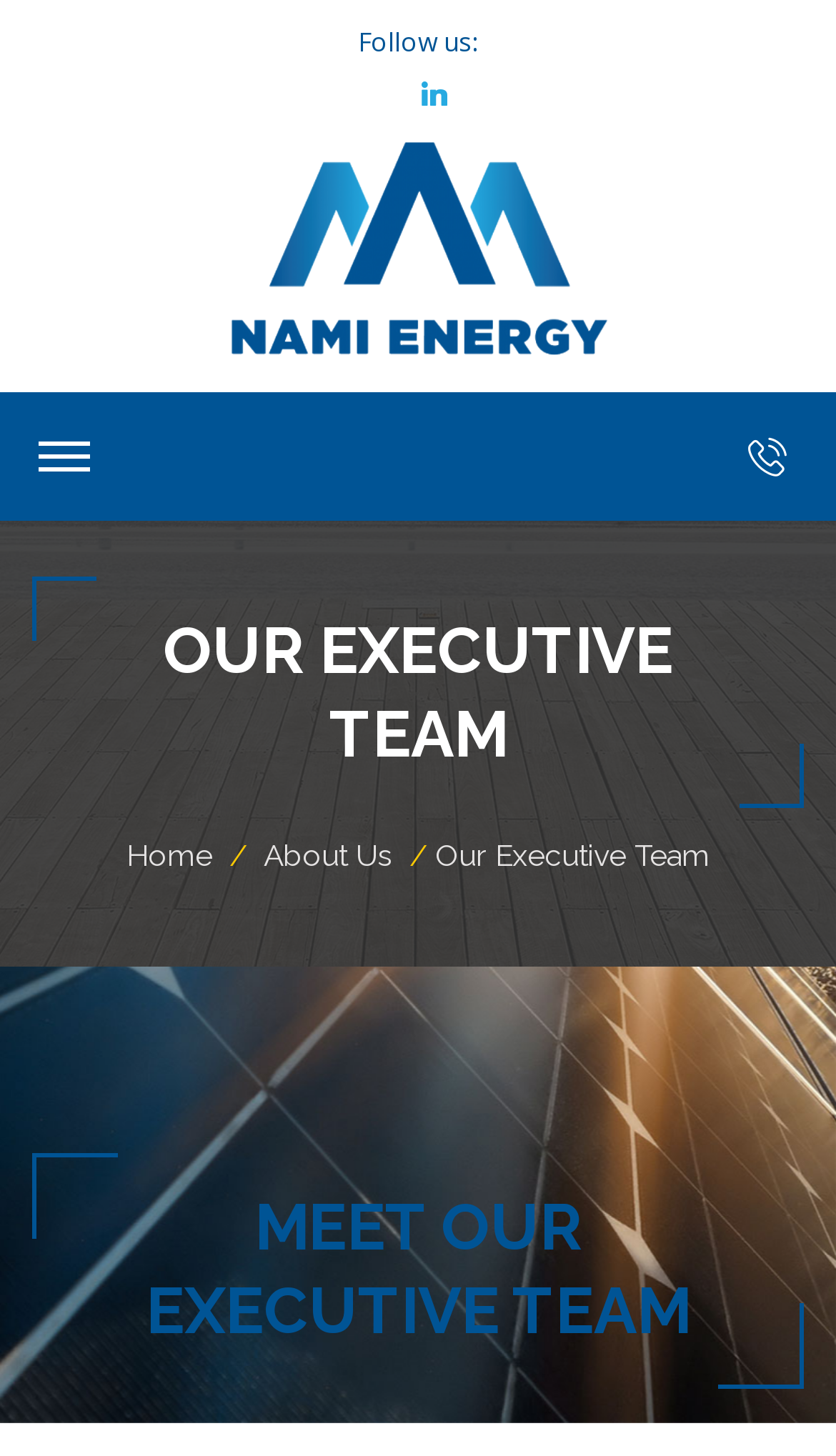From the image, can you give a detailed response to the question below:
What is the title of the second section?

I looked at the headings on the webpage and found that the second heading is 'MEET OUR EXECUTIVE TEAM', which is likely to be the title of the second section.